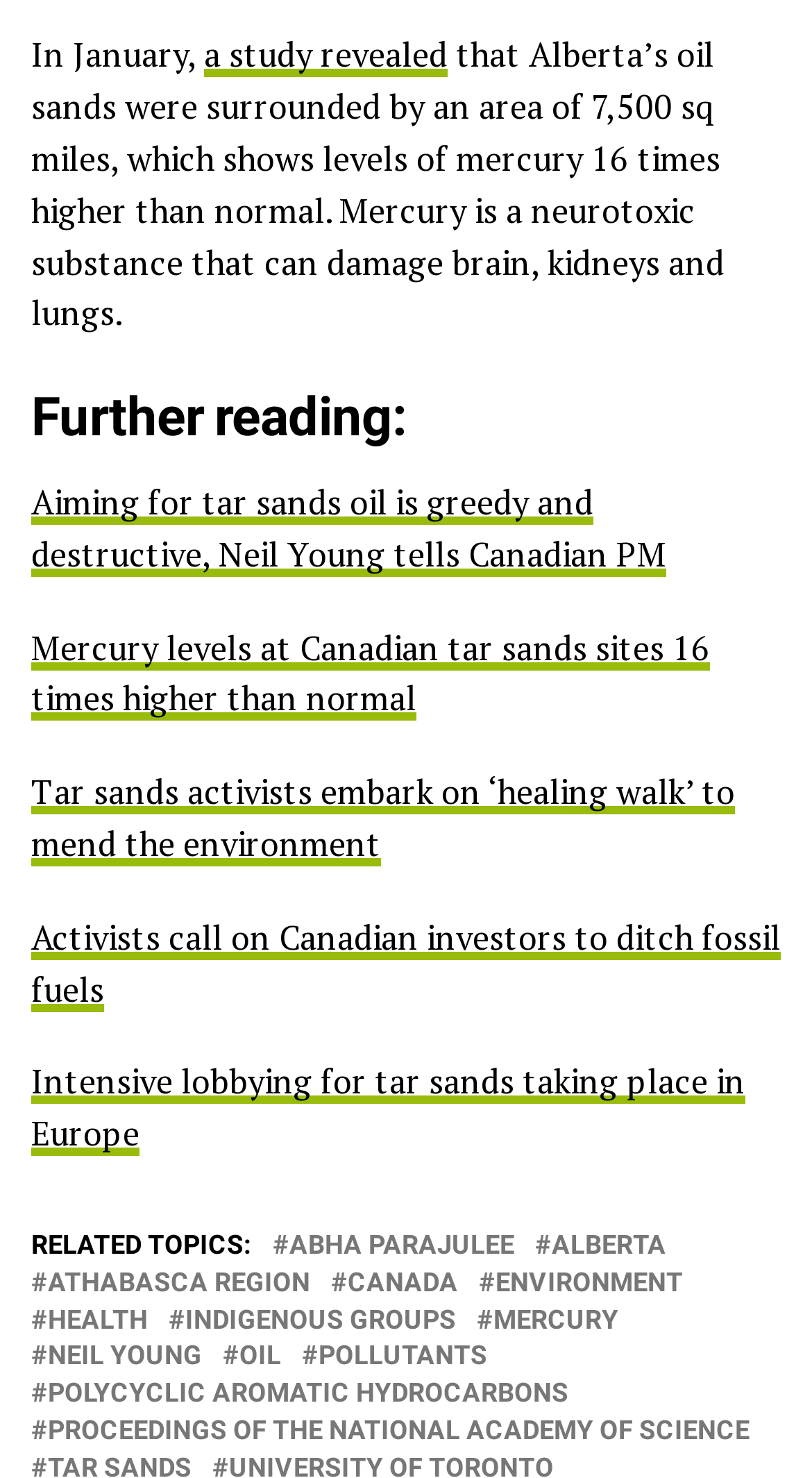Please locate the UI element described by "Abha Parajulee" and provide its bounding box coordinates.

[0.356, 0.834, 0.633, 0.852]